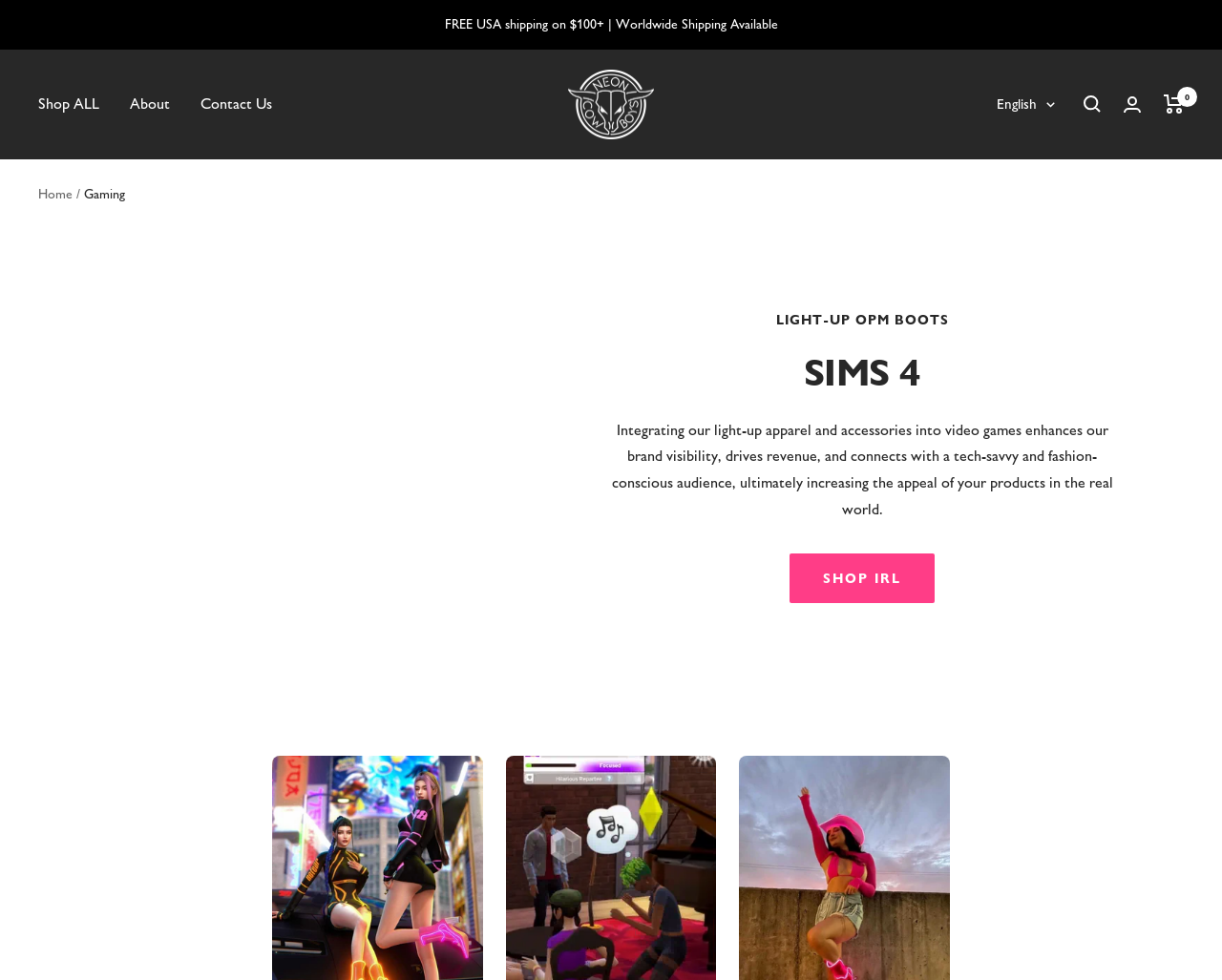Please identify the coordinates of the bounding box for the clickable region that will accomplish this instruction: "Search for something".

[0.887, 0.098, 0.901, 0.115]